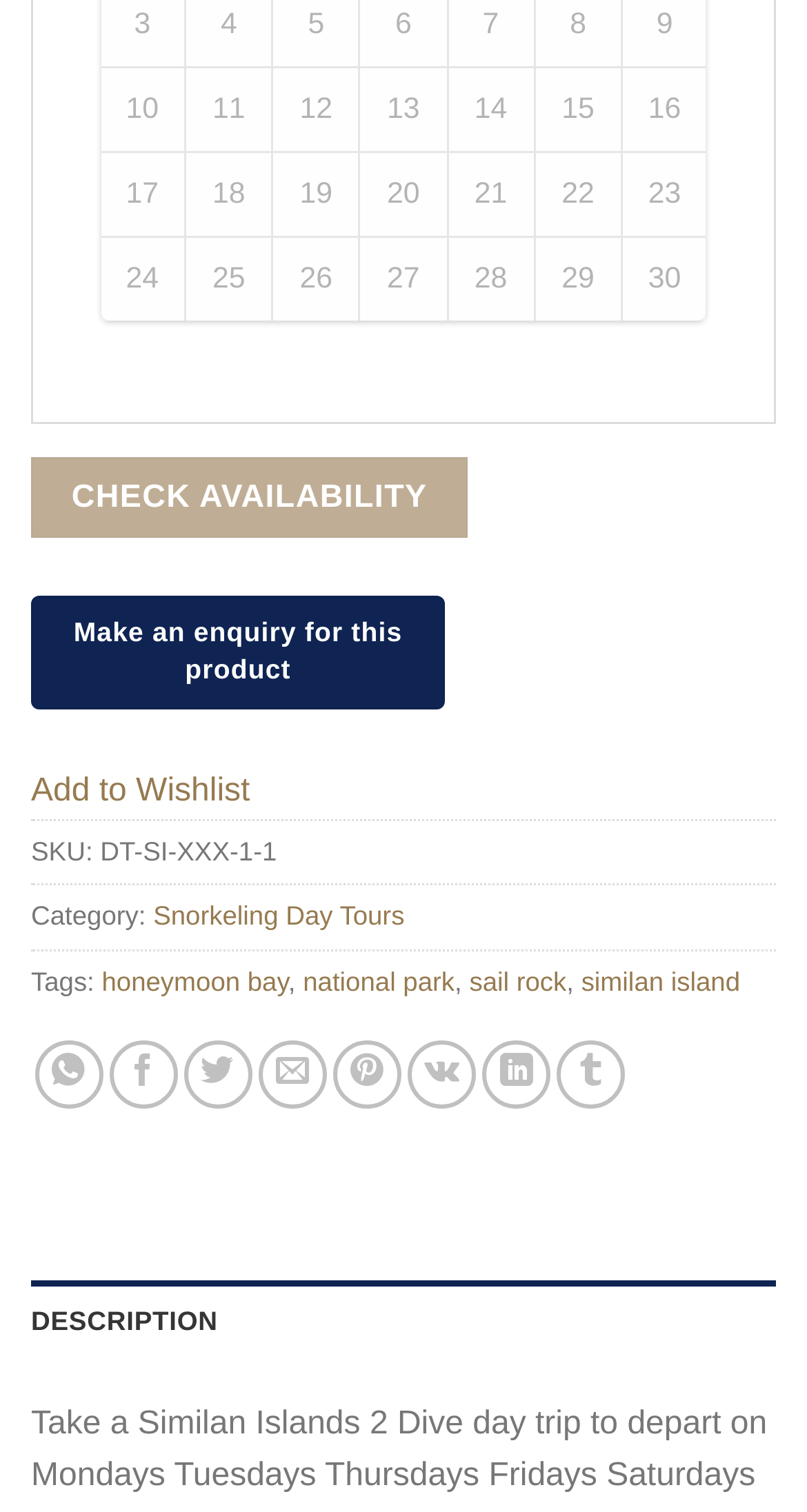How many social media sharing links are there?
From the image, provide a succinct answer in one word or a short phrase.

8